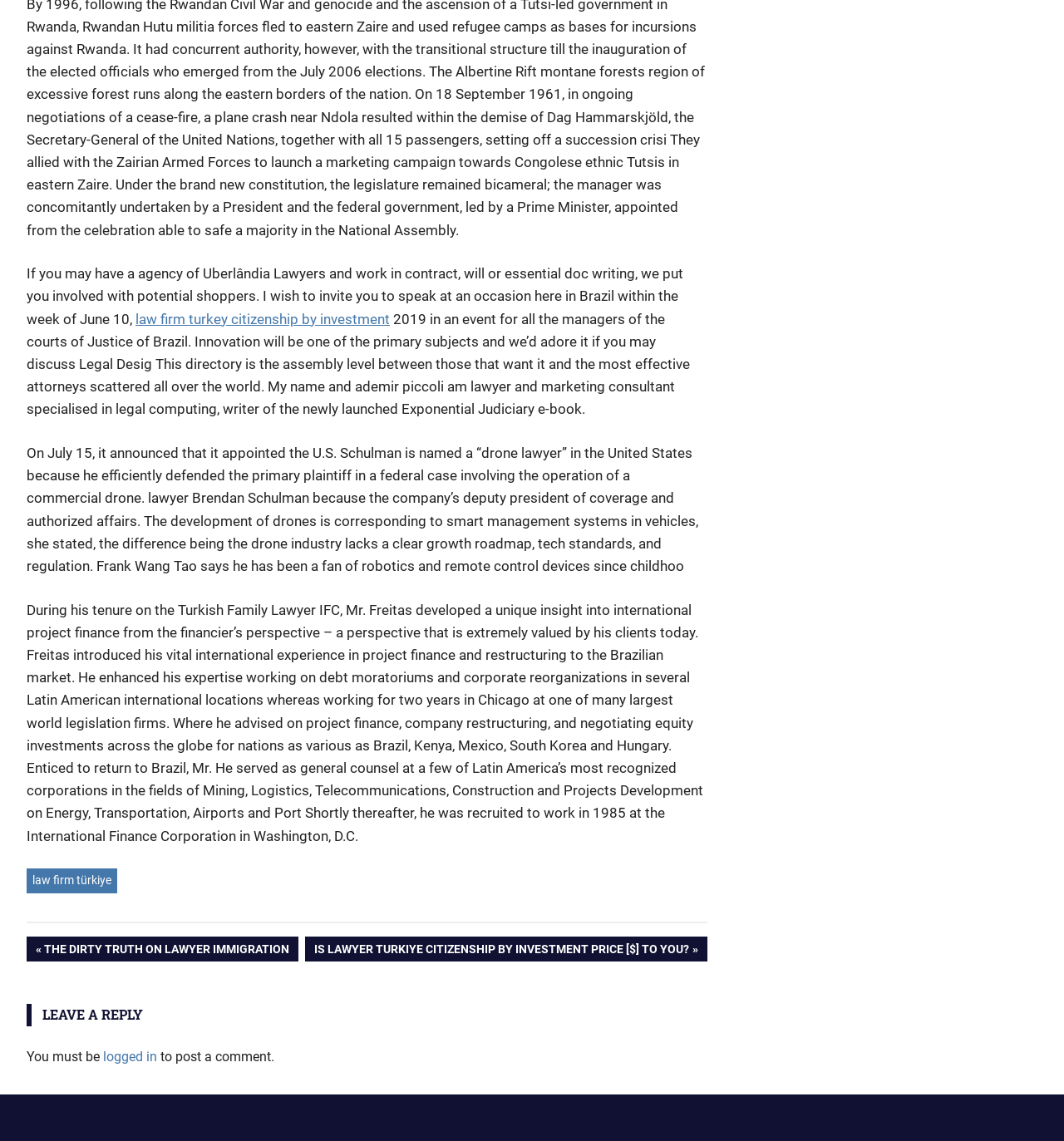What is the purpose of the directory mentioned in the text?
Craft a detailed and extensive response to the question.

From the StaticText element with ID 124, we can see that the directory is the assembly level between those who want it and the best attorneys scattered all over the world, which implies that its purpose is to connect lawyers with potential clients.